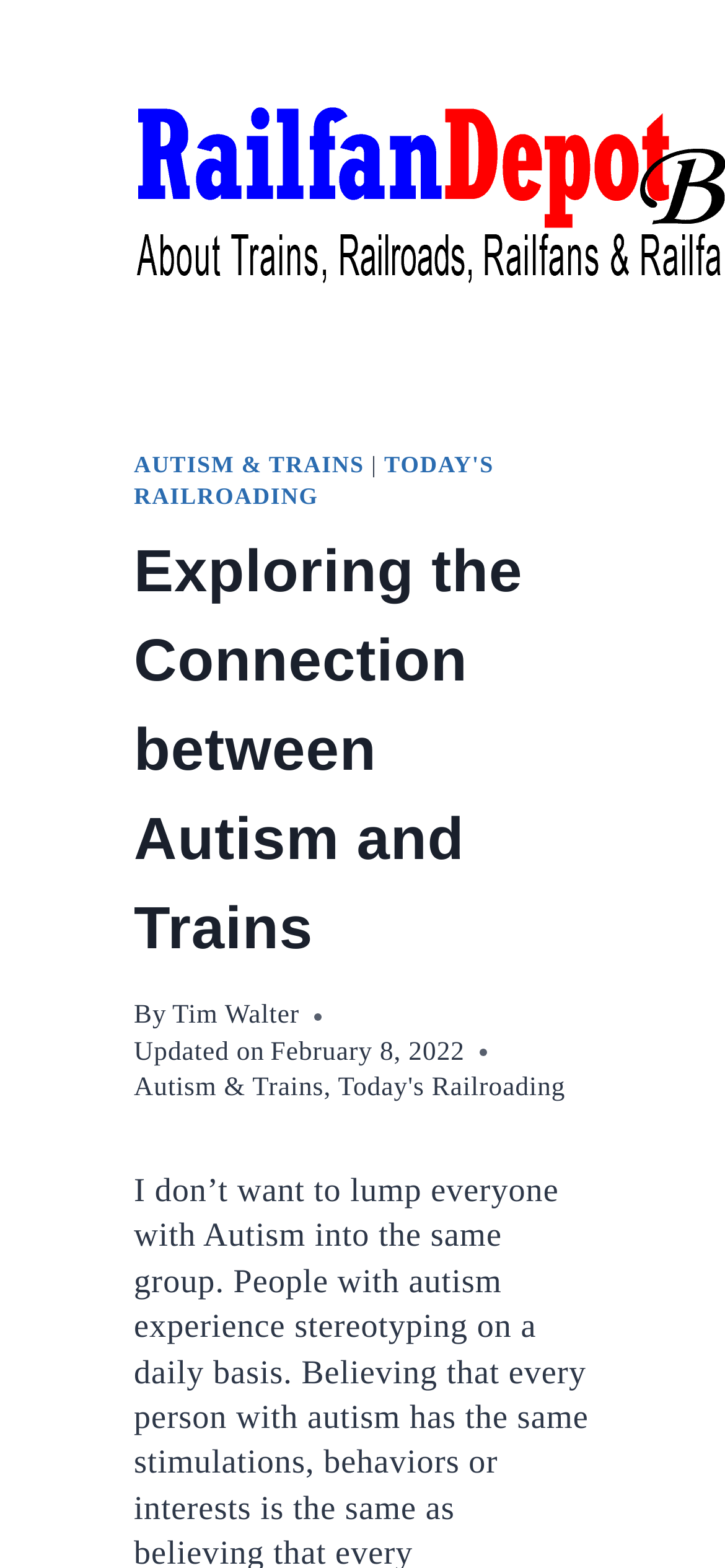Reply to the question with a single word or phrase:
What is the topic of the article?

Autism and Trains